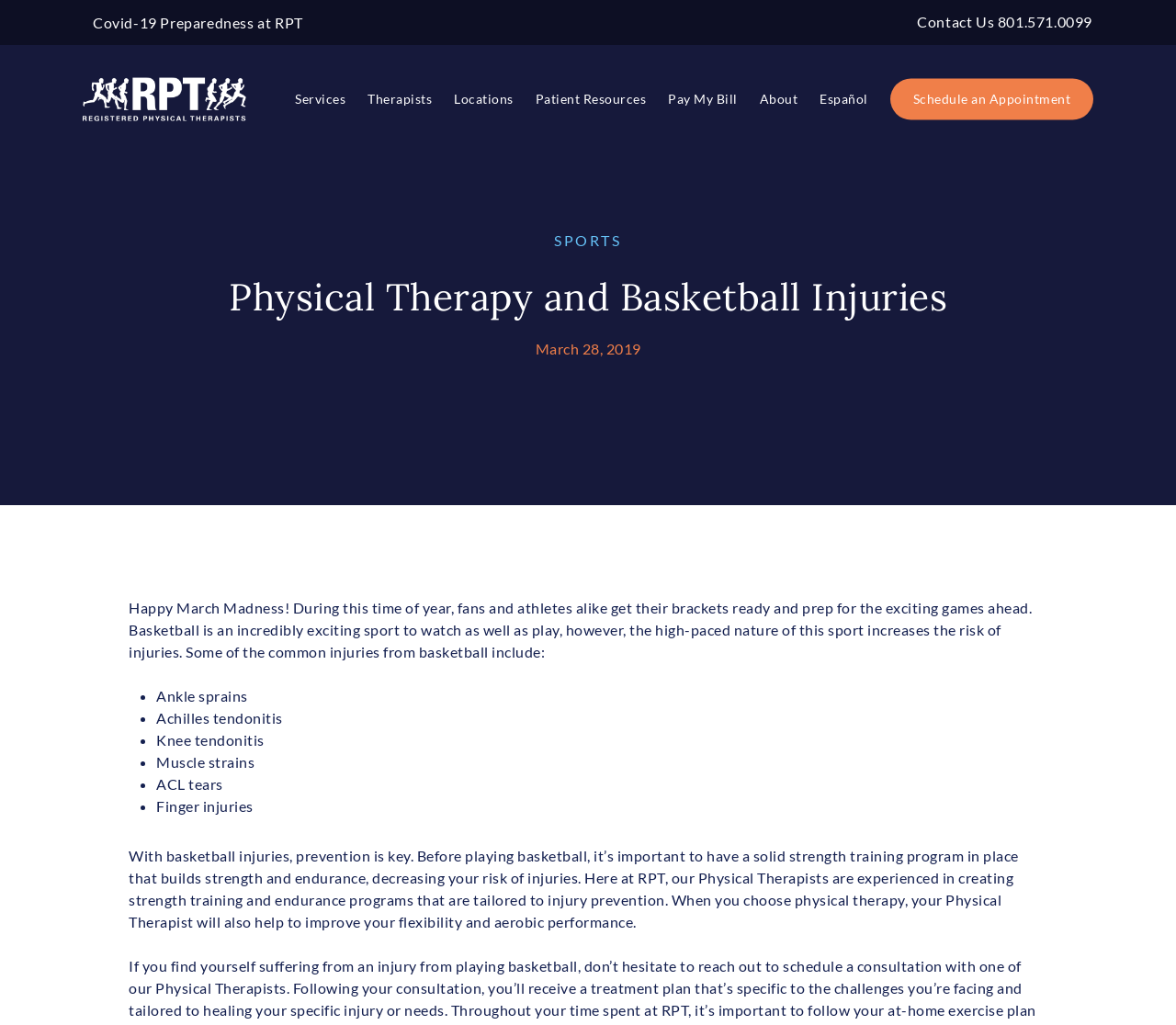Respond to the question below with a single word or phrase:
What is the phone number to contact?

801.571.0099